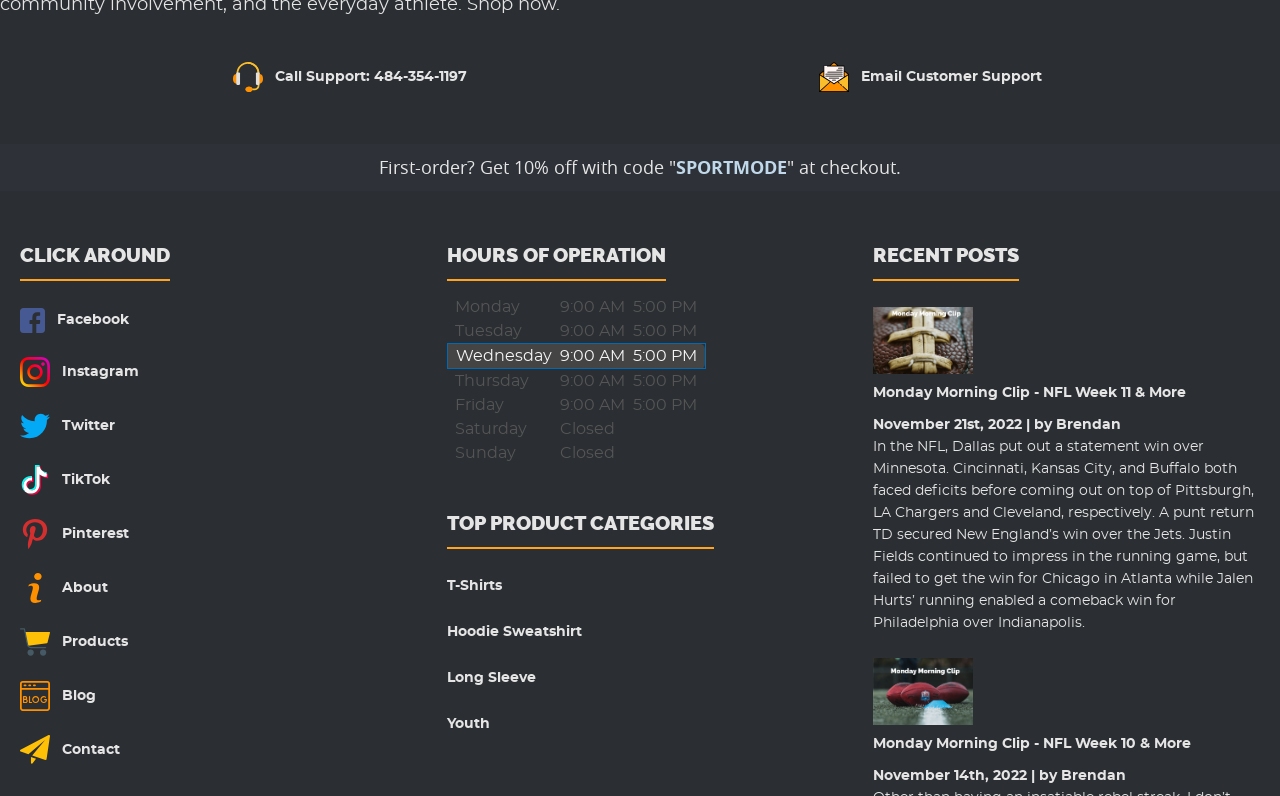Utilize the details in the image to give a detailed response to the question: What are the hours of operation on Monday?

The hours of operation on Monday are from 9:00 AM to 5:00 PM, as shown in the table under 'HOURS OF OPERATION'.